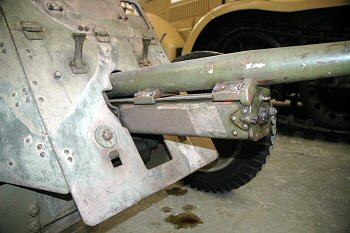Give a detailed account of everything present in the image.

This image showcases a close-up view of a 3.7cm Pak 35/36 anti-tank gun, a piece of military artillery used during World War II. The photograph emphasizes the gun's intricate components, including its barrel and mounting mechanism. The background hints at a historical setting, likely within a museum or display space, suggesting the preservation of these important artifacts. This particular model was highly regarded for its effectiveness in early war engagements against armored vehicles. The detailed depiction allows for an examination of the gun's design features, which contributed to its operational success on the battlefield.